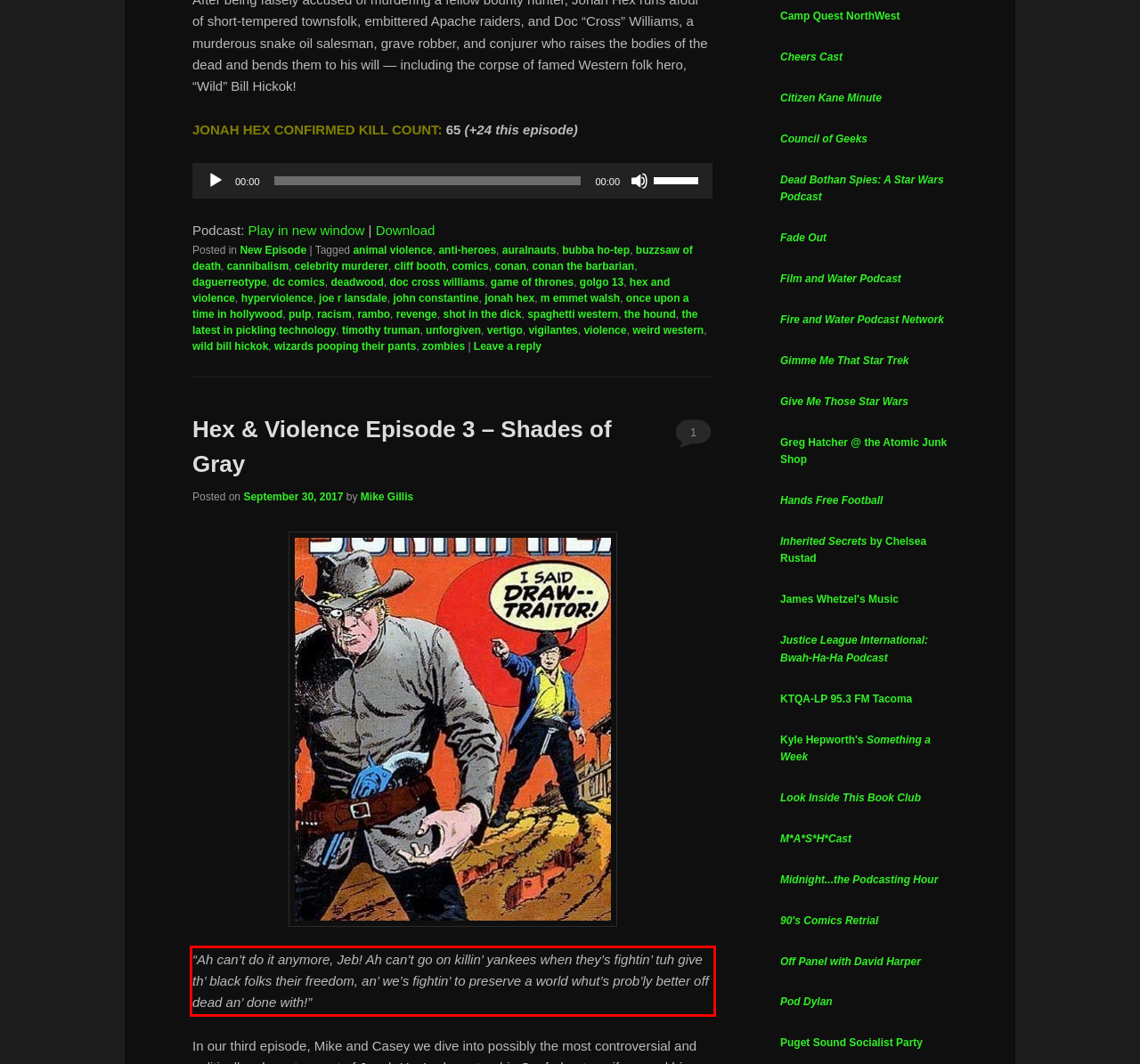Given a webpage screenshot, locate the red bounding box and extract the text content found inside it.

“Ah can’t do it anymore, Jeb! Ah can’t go on killin’ yankees when they’s fightin’ tuh give th’ black folks their freedom, an’ we’s fightin’ to preserve a world whut’s prob’ly better off dead an’ done with!”